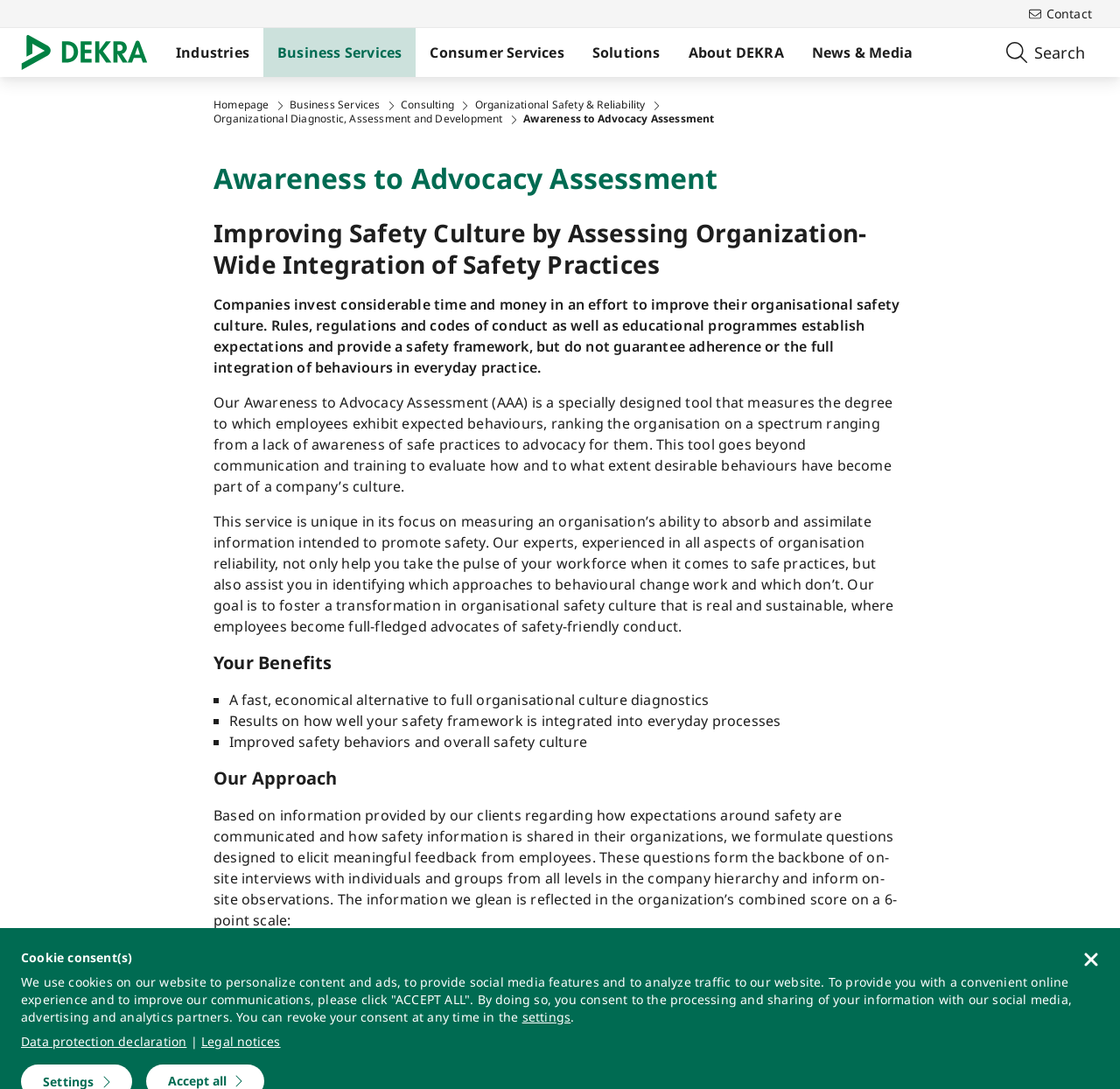Give a concise answer using one word or a phrase to the following question:
What is the goal of the Awareness to Advocacy Assessment?

To foster a transformation in organizational safety culture